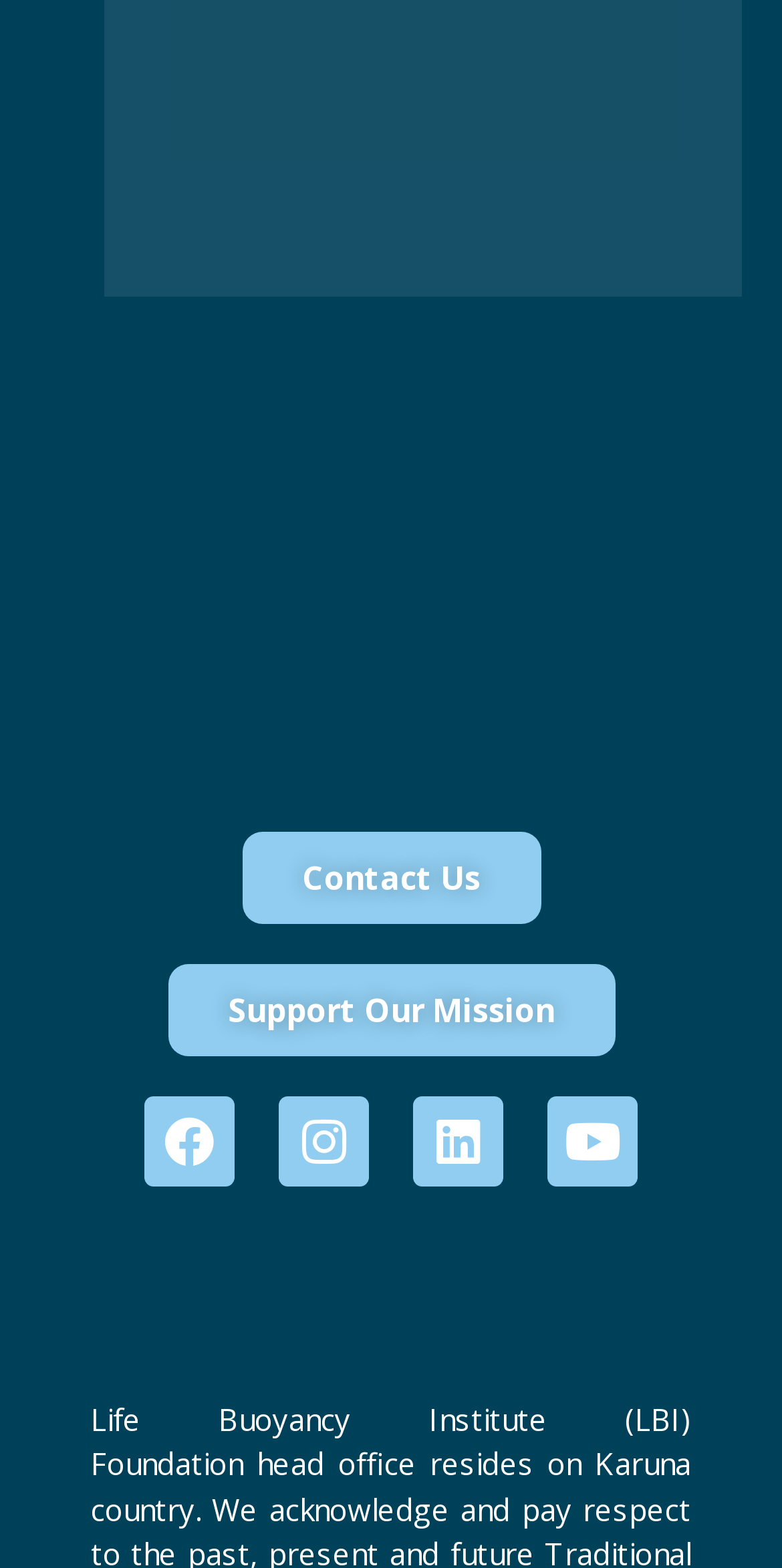What is the purpose of the 'download' button?
Look at the image and answer the question with a single word or phrase.

To download something